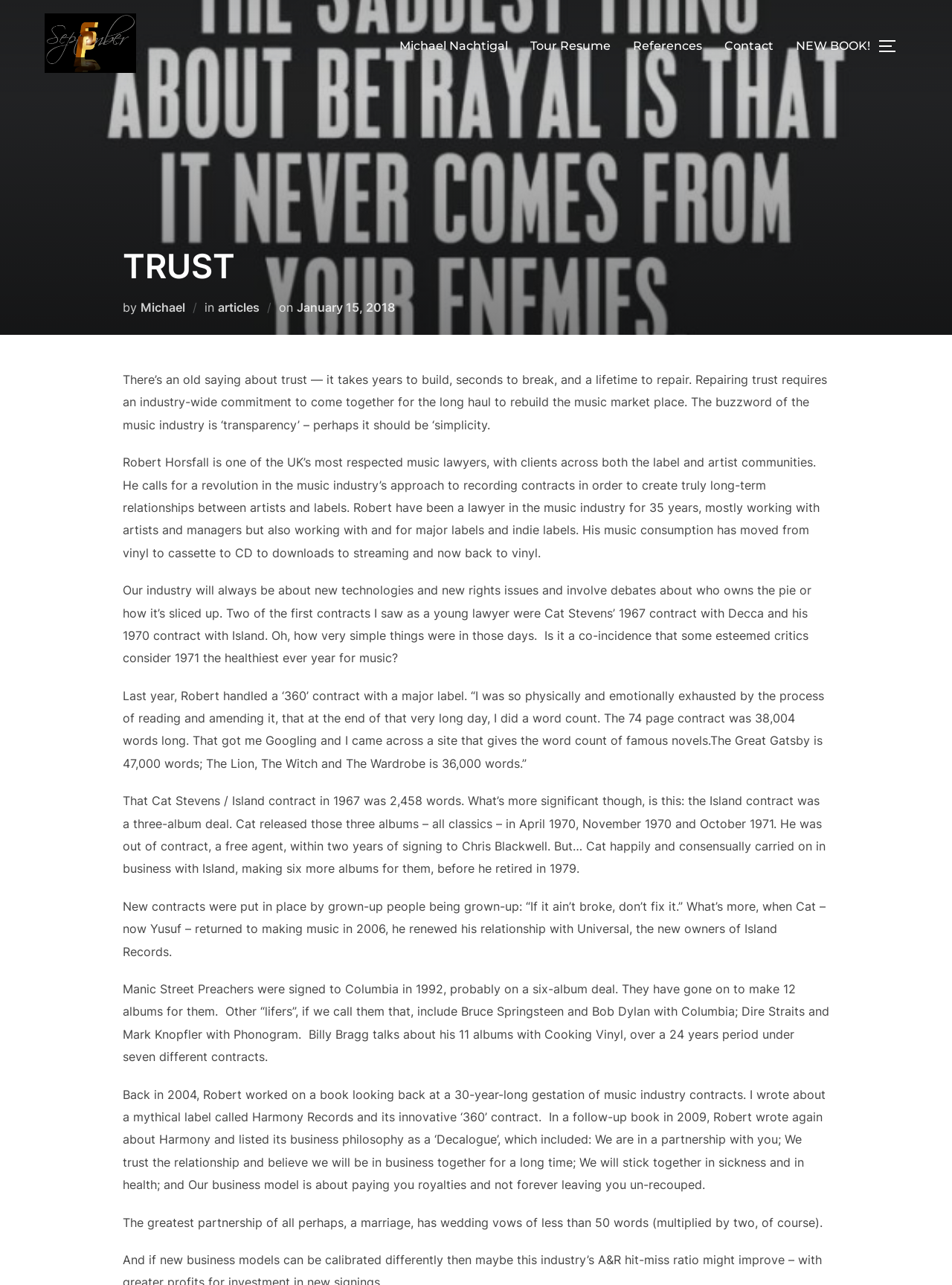Provide the bounding box coordinates for the UI element described in this sentence: "Toggle sidebar & navigation". The coordinates should be four float values between 0 and 1, i.e., [left, top, right, bottom].

[0.922, 0.023, 0.953, 0.049]